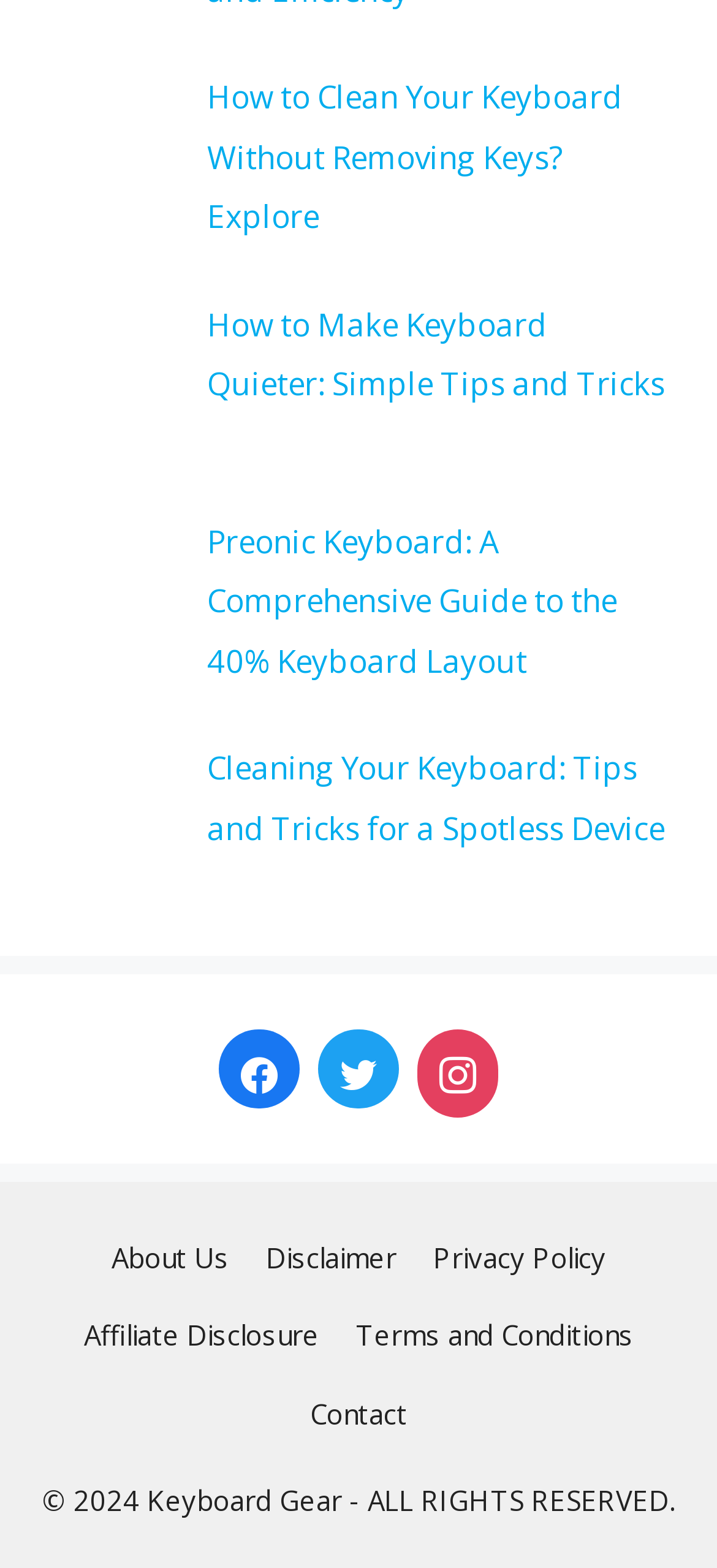Please locate the bounding box coordinates for the element that should be clicked to achieve the following instruction: "Discover Celebrities". Ensure the coordinates are given as four float numbers between 0 and 1, i.e., [left, top, right, bottom].

None